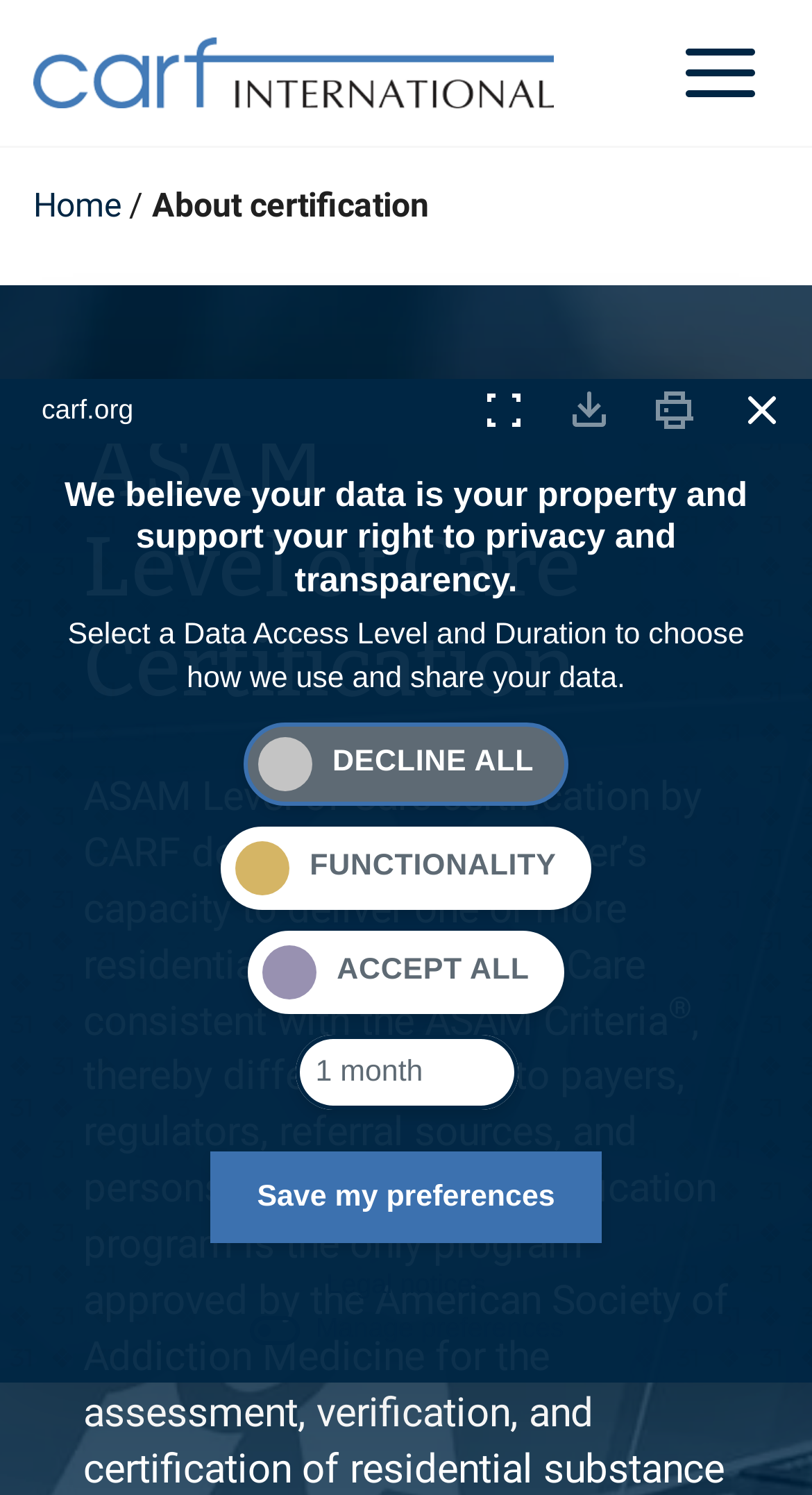How many data access levels are available?
Using the image provided, answer with just one word or phrase.

Three